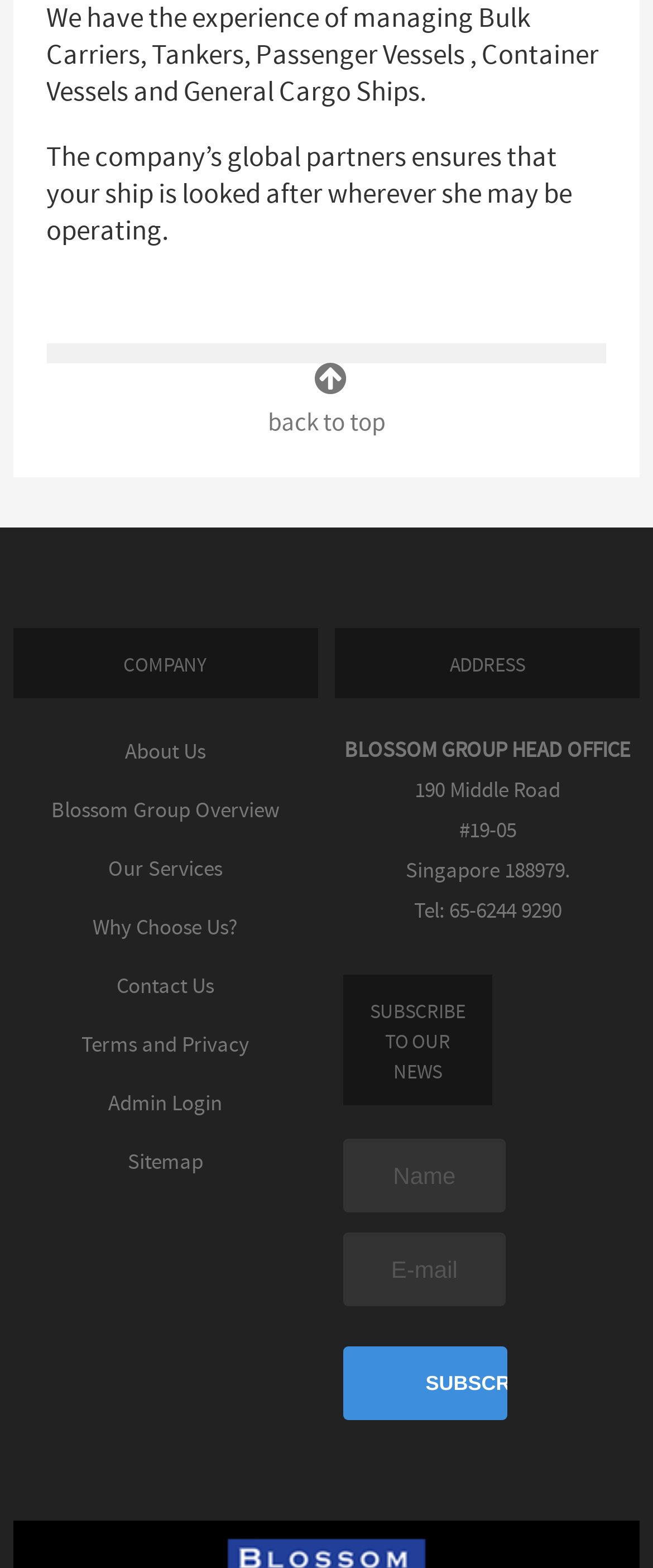Pinpoint the bounding box coordinates of the area that must be clicked to complete this instruction: "Go to 'Our Services'".

[0.166, 0.547, 0.341, 0.563]